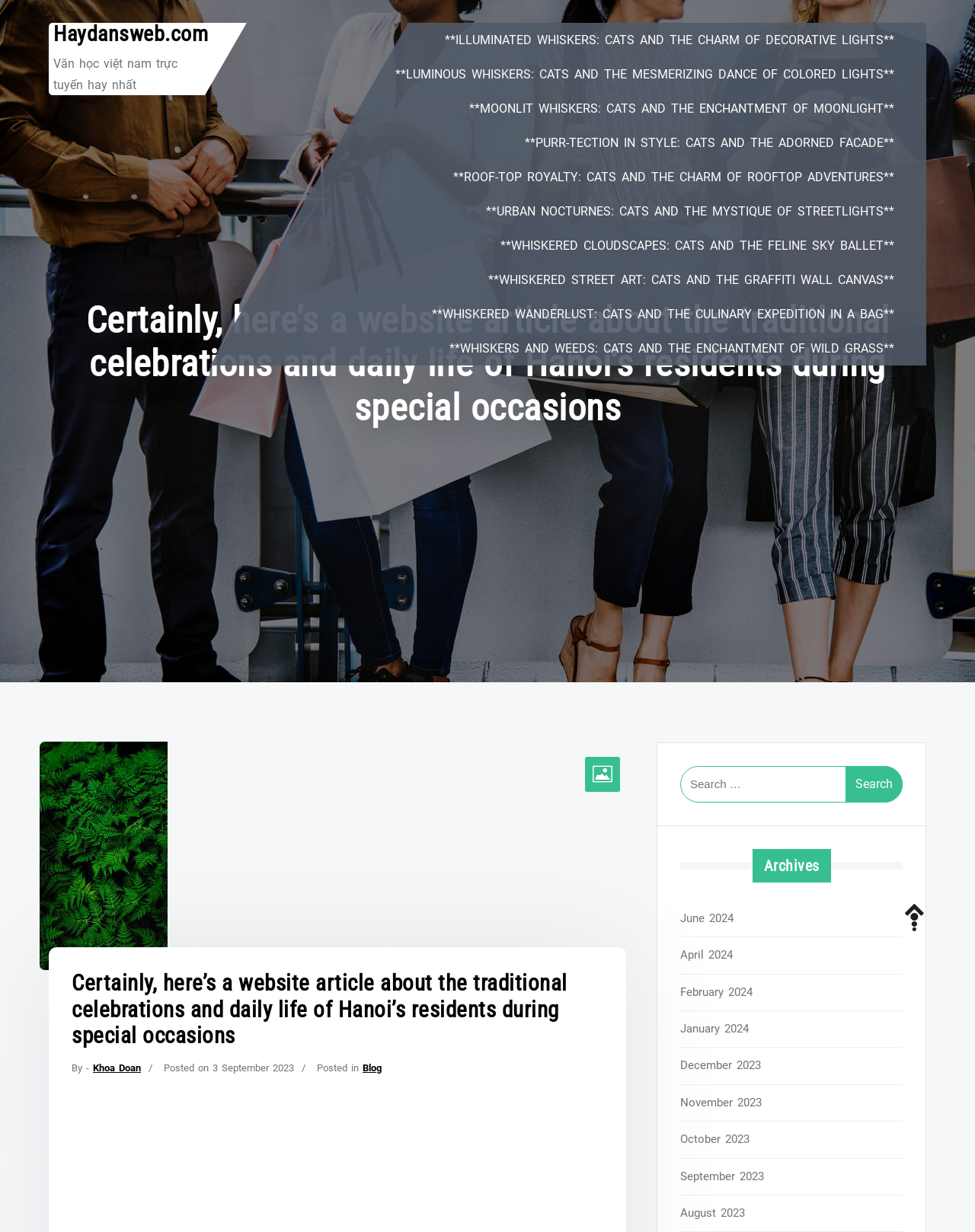Please reply to the following question using a single word or phrase: 
What is the purpose of the search box?

To search the website